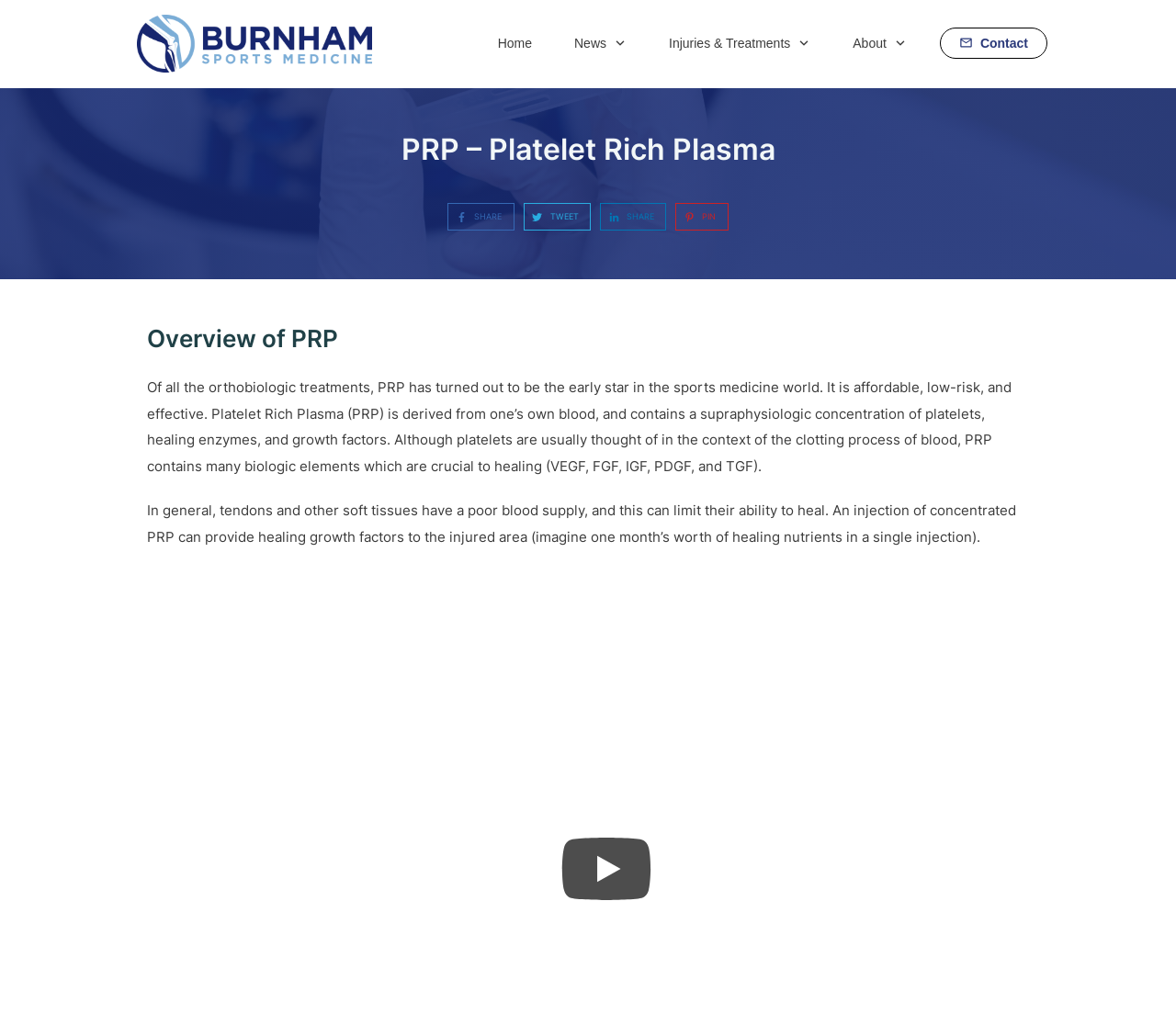What is the purpose of injecting PRP into injured areas?
Identify the answer in the screenshot and reply with a single word or phrase.

To provide healing growth factors